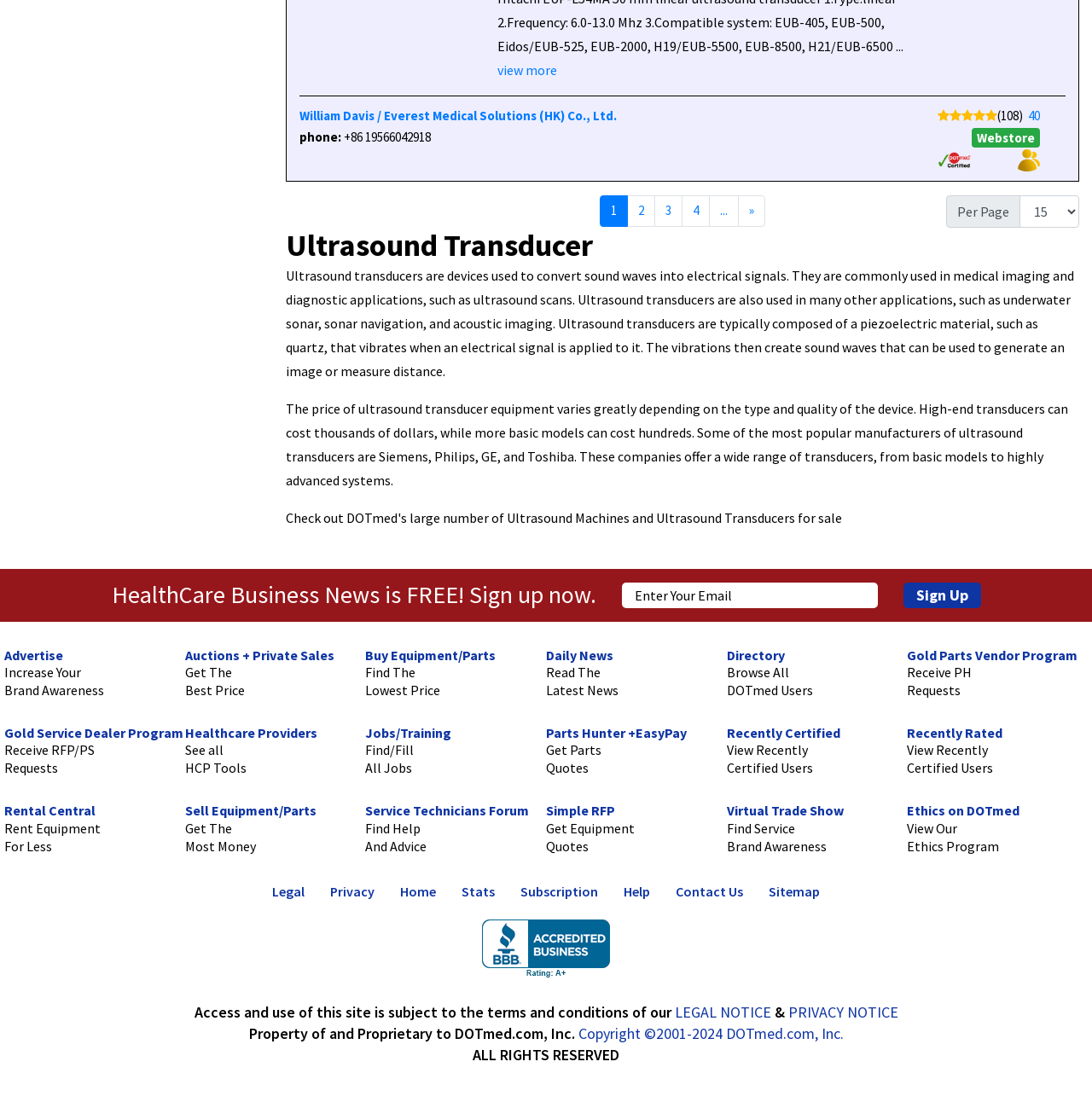What is the name of the user?
Please answer the question as detailed as possible.

The name of the user can be found in the link element with the text 'William Davis / Everest Medical Solutions (HK) Co., Ltd.' which is located at the top of the webpage.